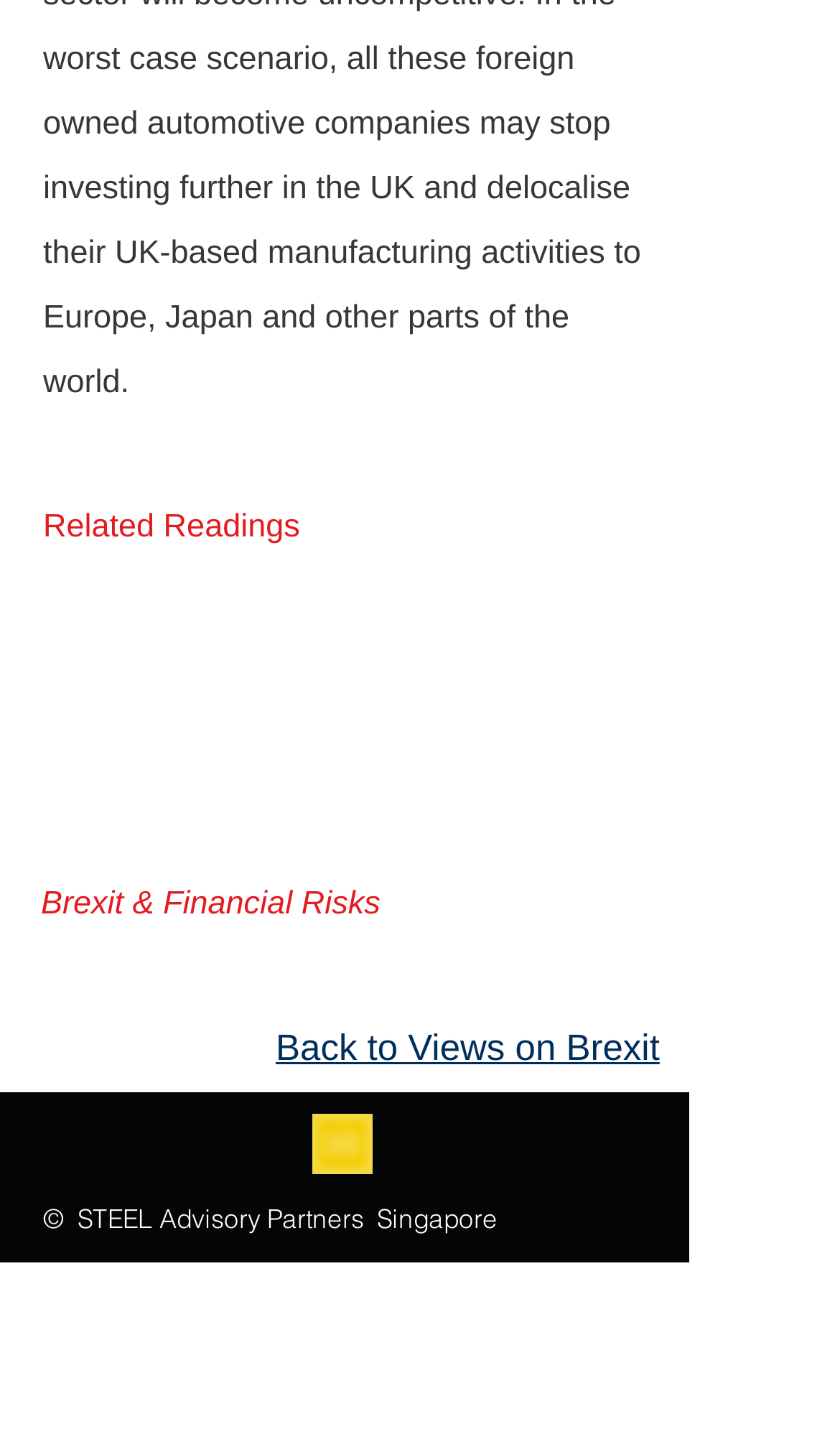Use one word or a short phrase to answer the question provided: 
What is the topic of the first related reading?

Steel Advisory Partners Brexit